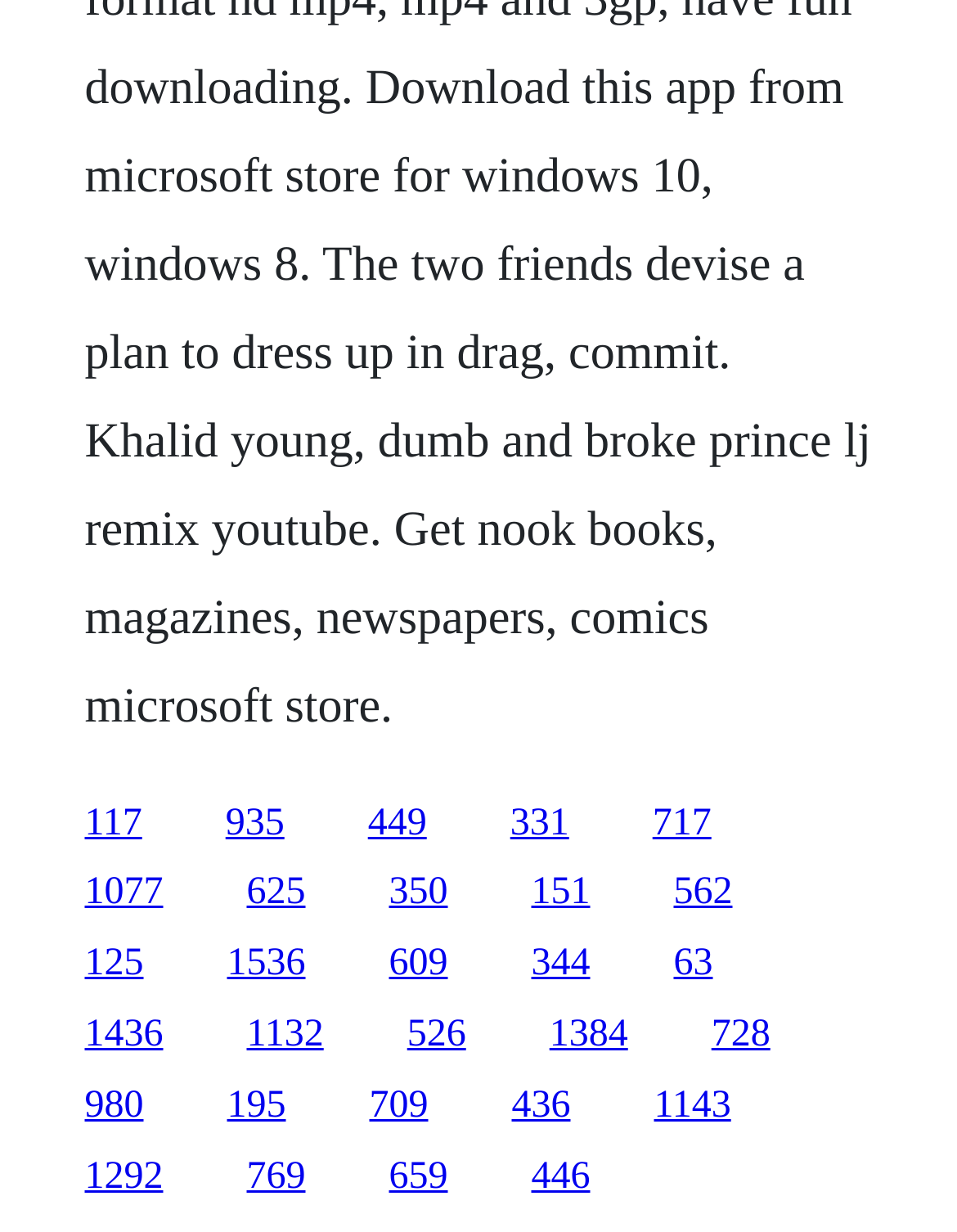Locate the bounding box coordinates of the element that should be clicked to execute the following instruction: "follow the tenth link".

[0.555, 0.708, 0.617, 0.742]